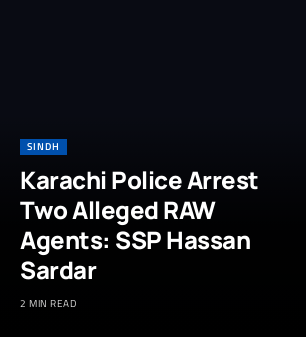What is the suspected affiliation of the two detained individuals?
Please utilize the information in the image to give a detailed response to the question.

The headline states that the Karachi Police have arrested two alleged RAW agents, implying that the detained individuals are suspected of being agents of India's foreign intelligence service, Research and Analysis Wing (RAW).